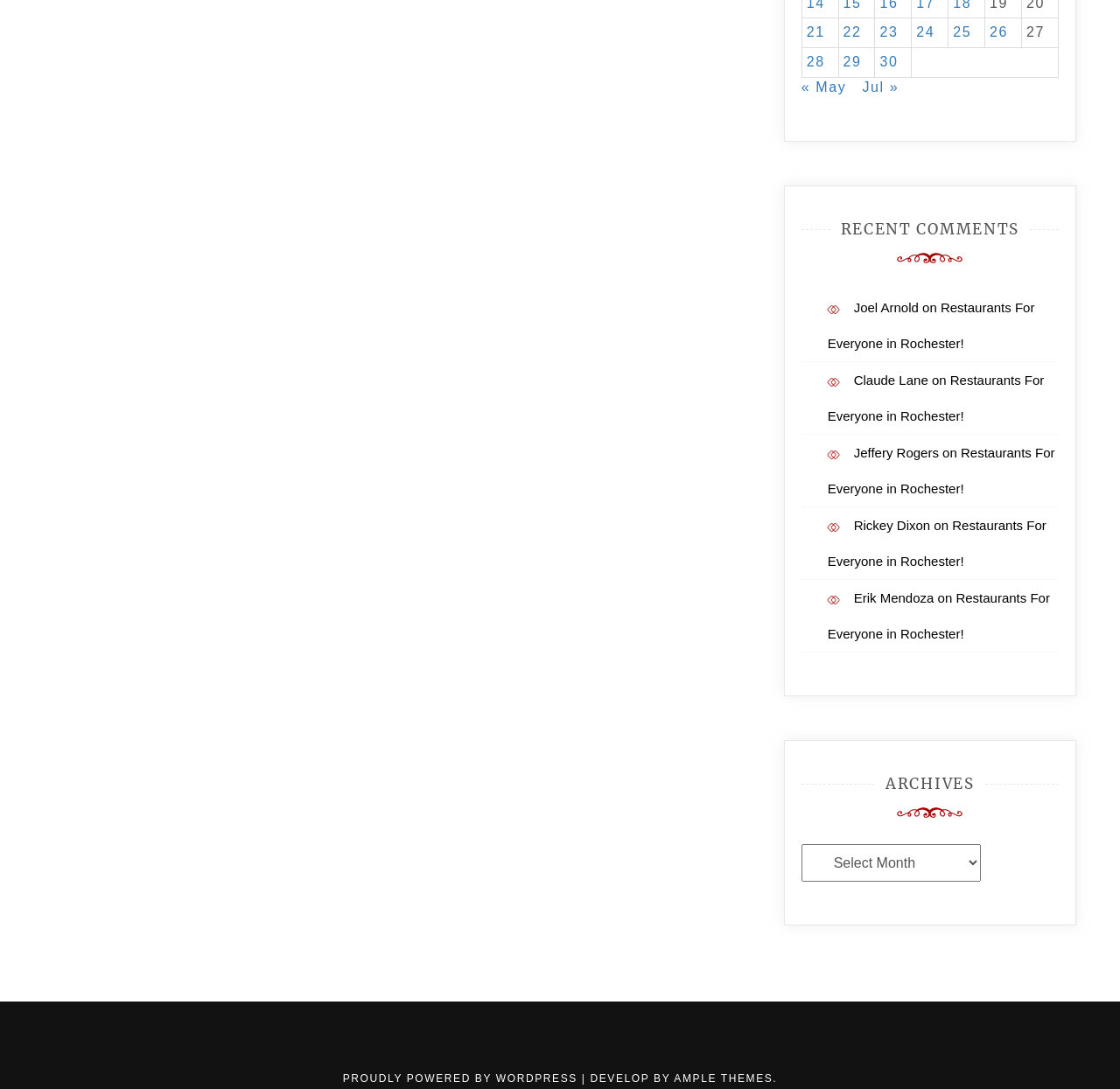Extract the bounding box coordinates of the UI element described: "Restaurants For Everyone in Rochester!". Provide the coordinates in the format [left, top, right, bottom] with values ranging from 0 to 1.

[0.739, 0.342, 0.932, 0.389]